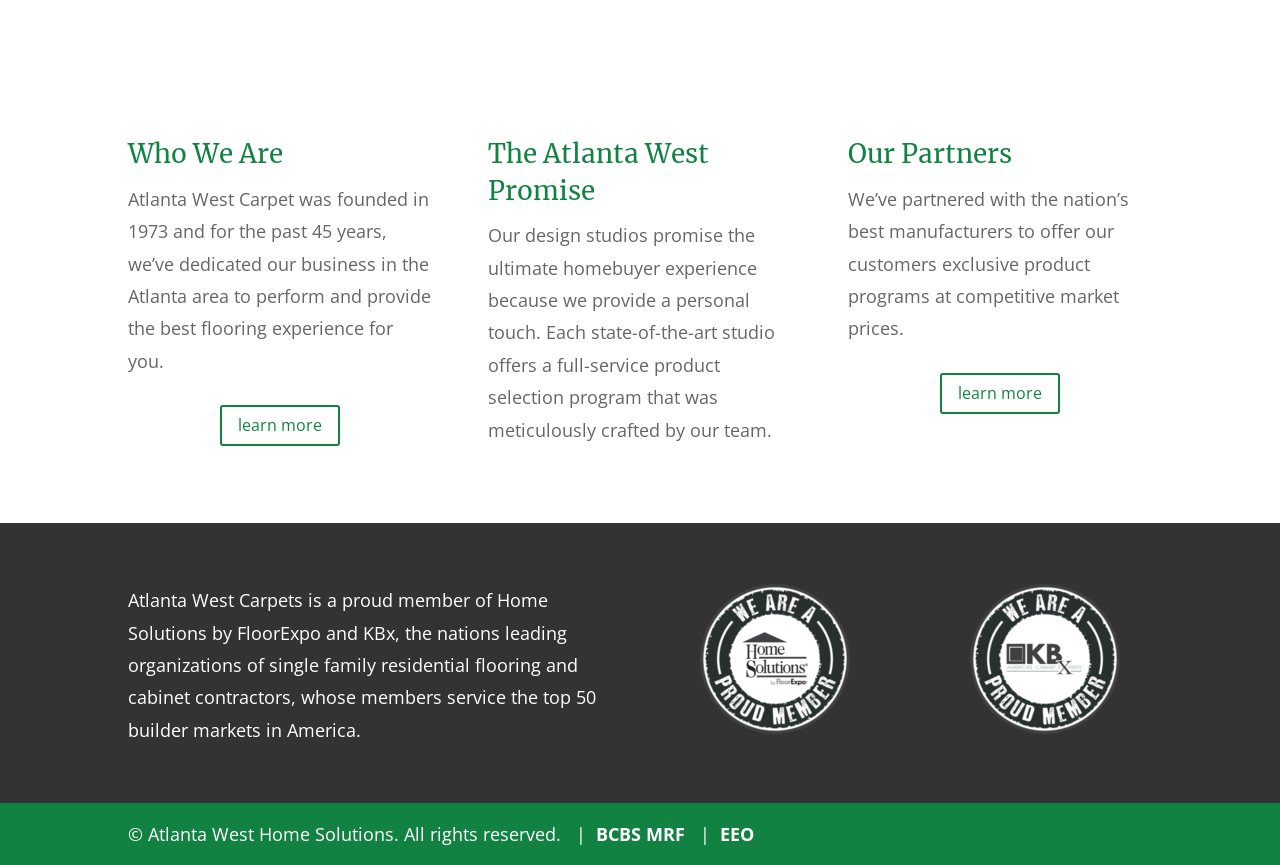Provide a one-word or one-phrase answer to the question:
What is the purpose of the design studios?

Provide personal touch